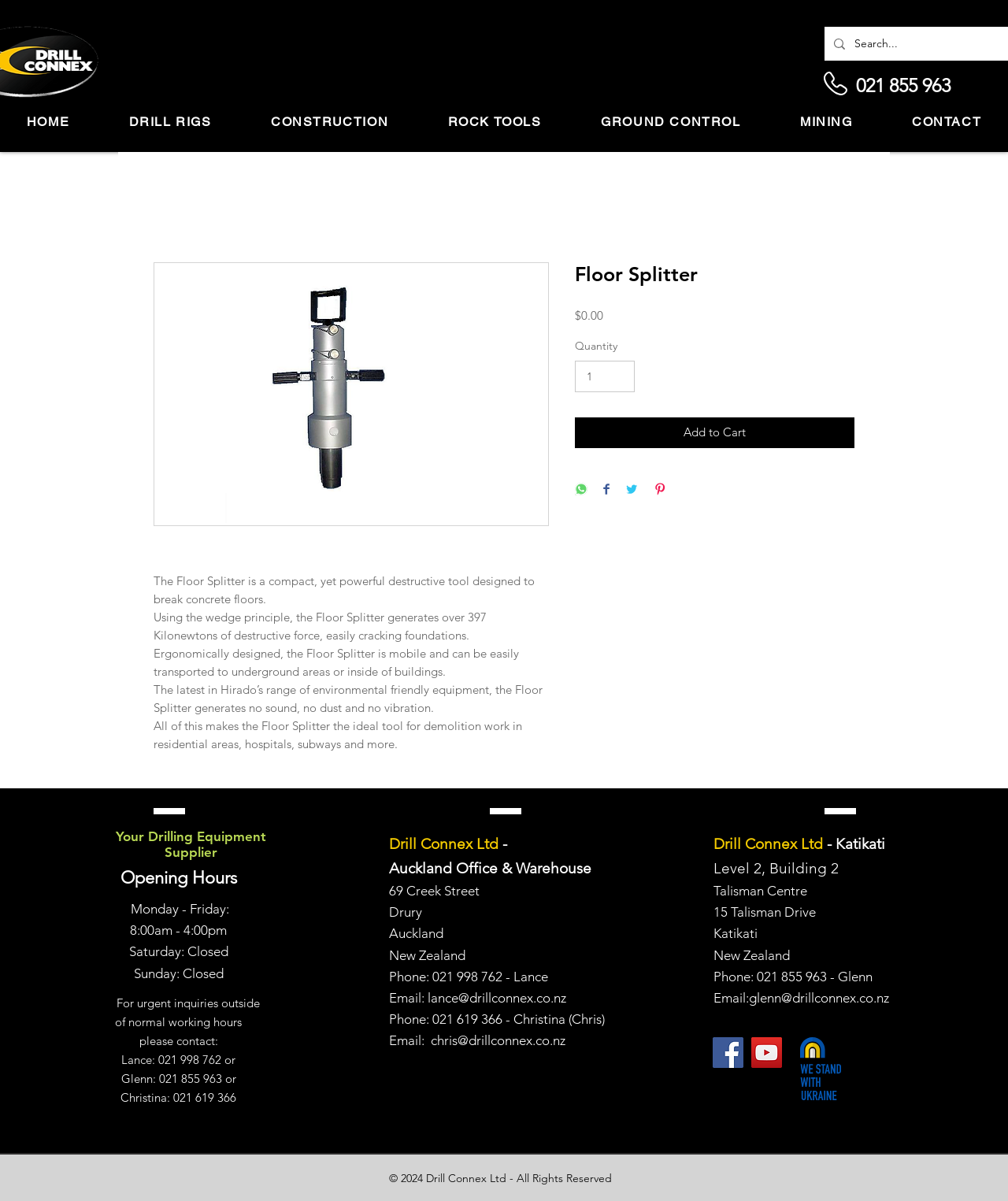What is the purpose of the Floor Splitter?
Using the information presented in the image, please offer a detailed response to the question.

The purpose of the Floor Splitter is to break concrete floors, as mentioned in the product description 'The Floor Splitter is a compact, yet powerful destructive tool designed to break concrete floors'.